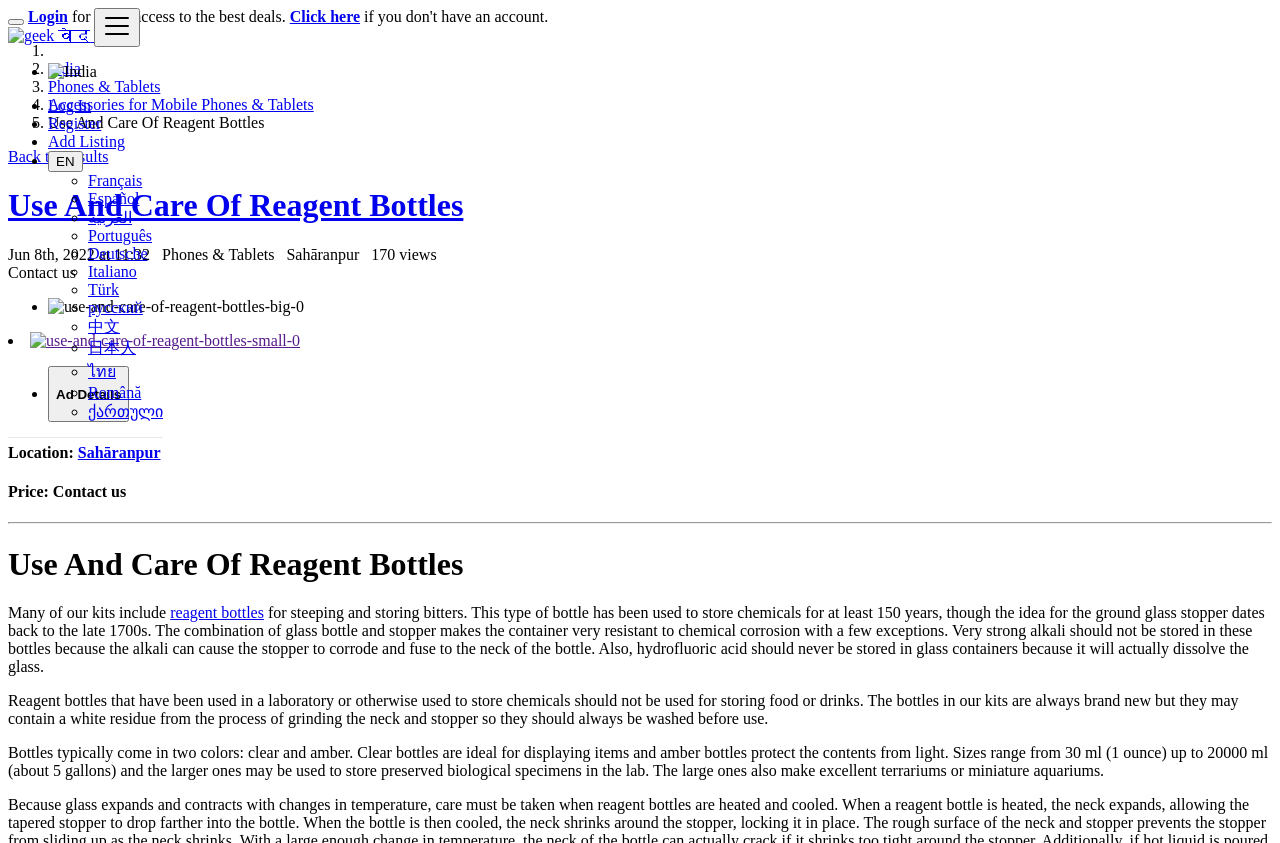What is the purpose of reagent bottles?
Using the image, provide a detailed and thorough answer to the question.

I inferred this from the text content of the webpage, which explains the use and care of reagent bottles. According to the text, reagent bottles are used to store chemicals, specifically for steeping and storing bitters.